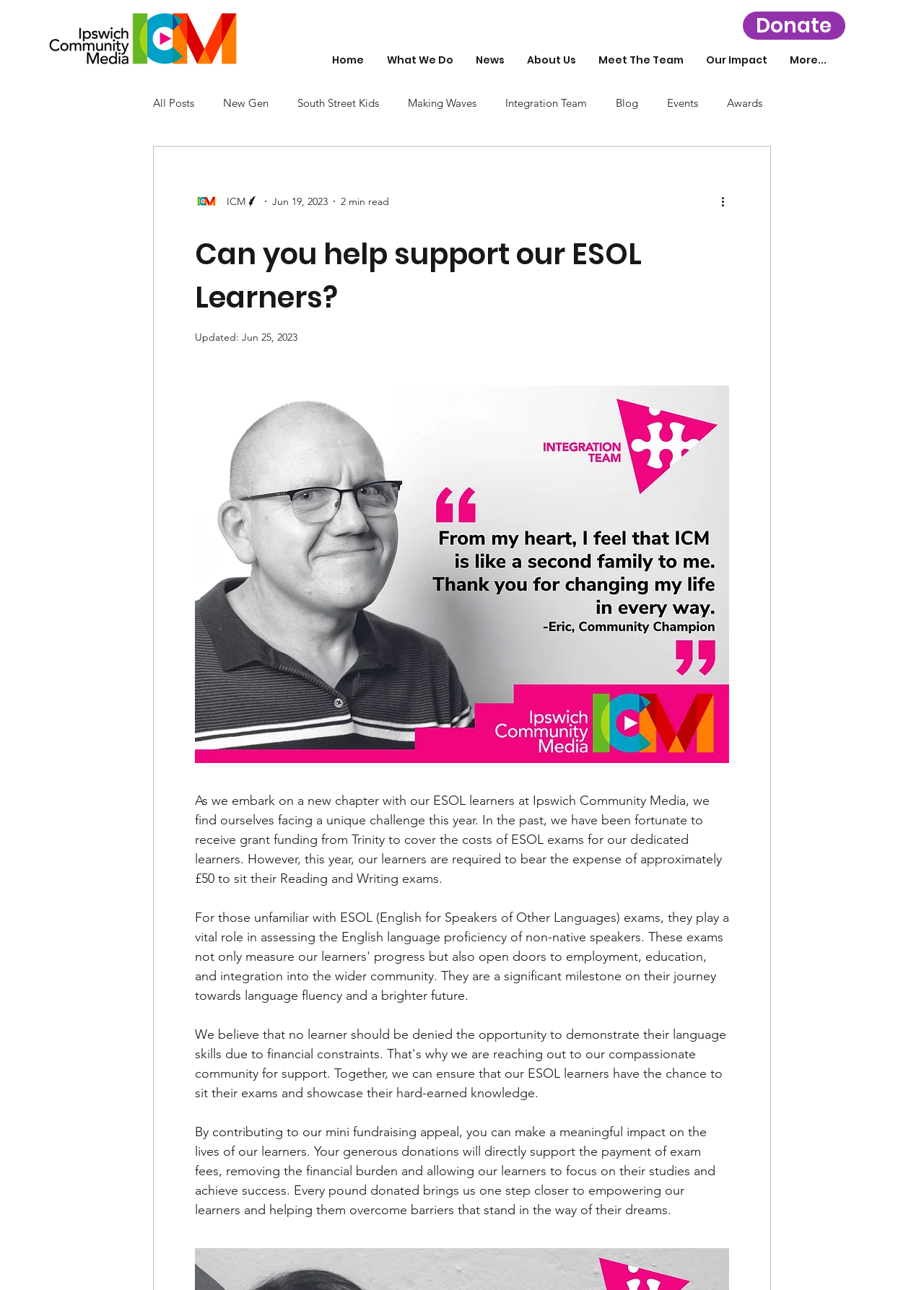Please identify the bounding box coordinates of the clickable area that will allow you to execute the instruction: "Click the Donate button".

[0.804, 0.009, 0.915, 0.031]